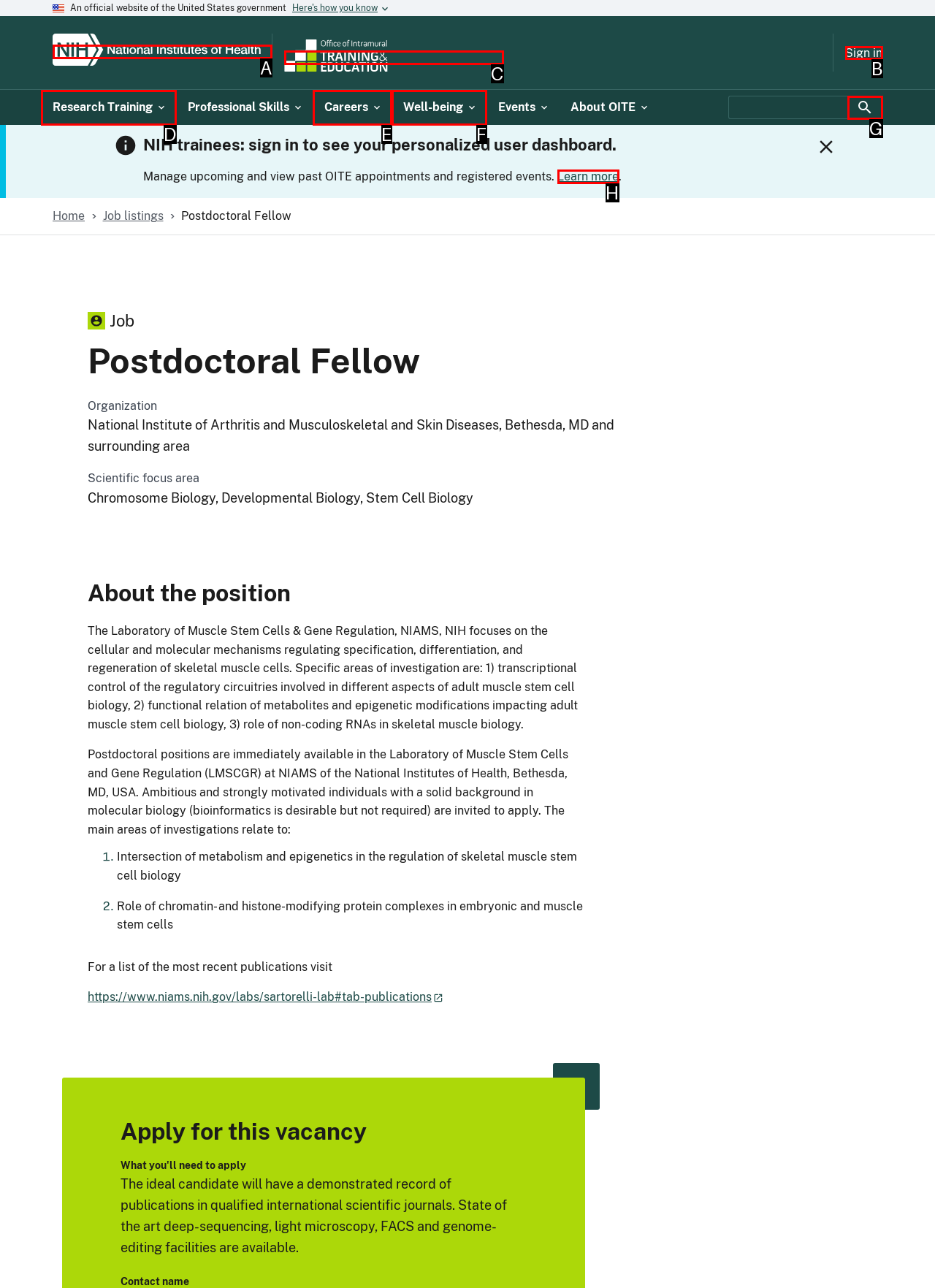To complete the task: Sign in to see your personalized user dashboard, select the appropriate UI element to click. Respond with the letter of the correct option from the given choices.

B